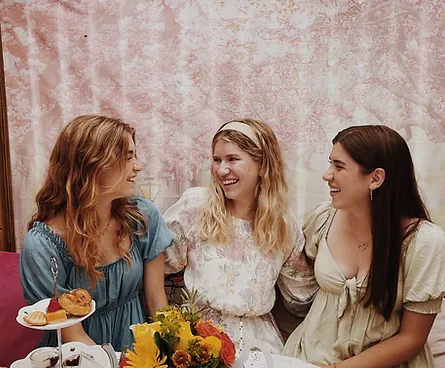How many sisters are in the image?
Answer the question based on the image using a single word or a brief phrase.

three